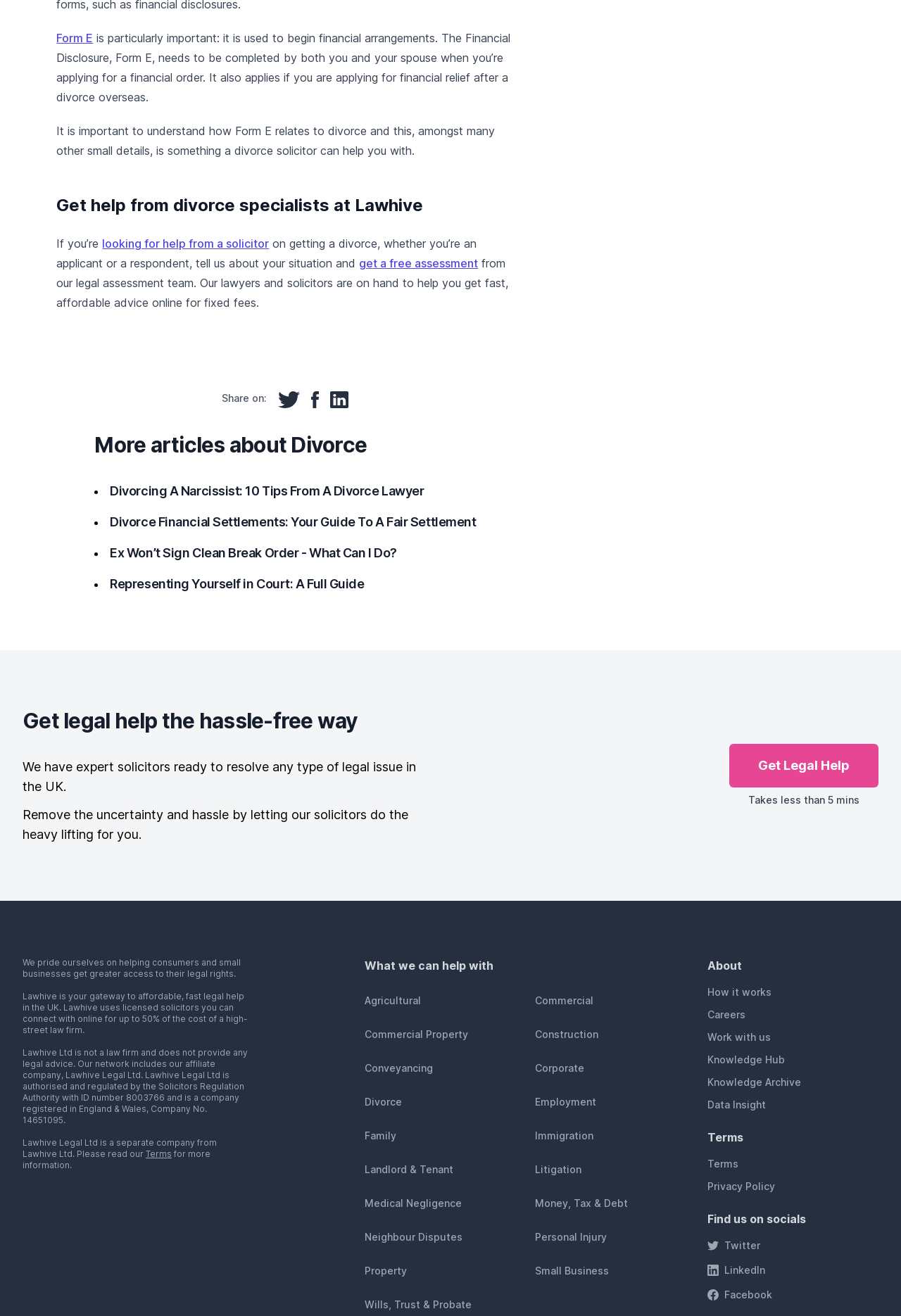Provide a brief response in the form of a single word or phrase:
What type of legal issues can Lawhive help with?

Various types